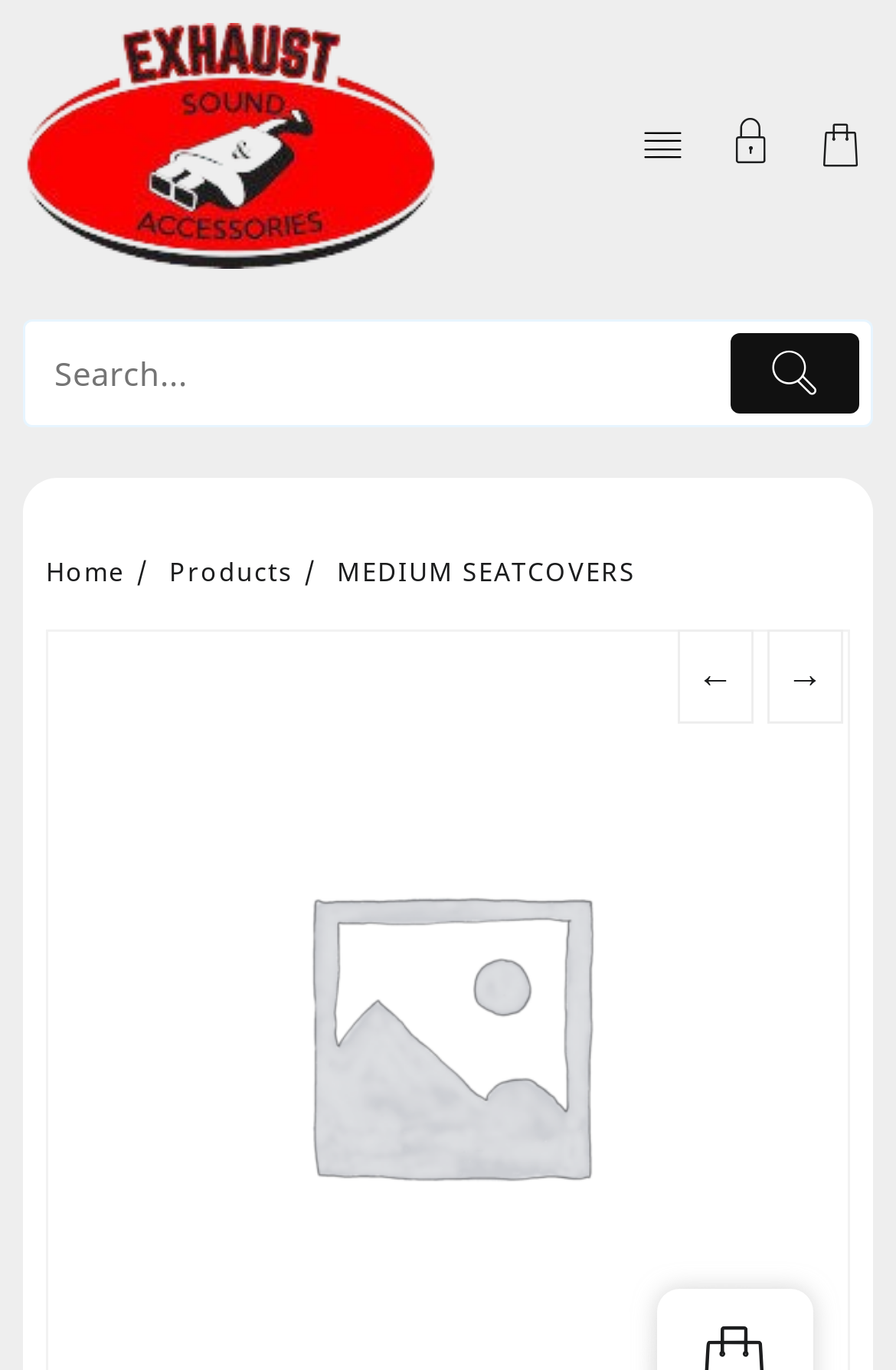What is the function of the button with the '' icon?
Provide a detailed answer to the question using information from the image.

I found a button with the '' icon next to the search textbox, which suggests that it is a search button.